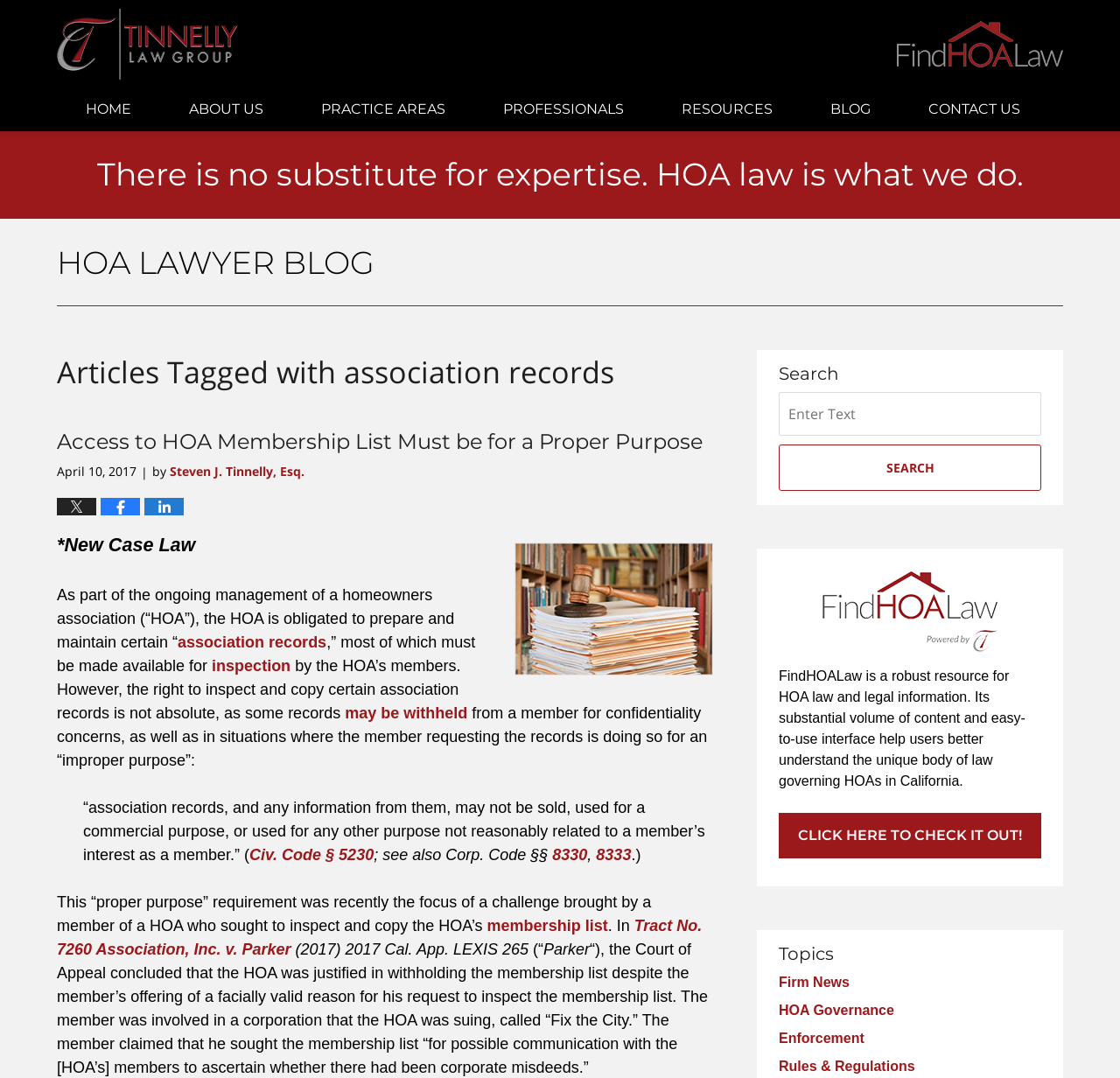Answer in one word or a short phrase: 
What is the name of the law group?

Tinnelly Law Group